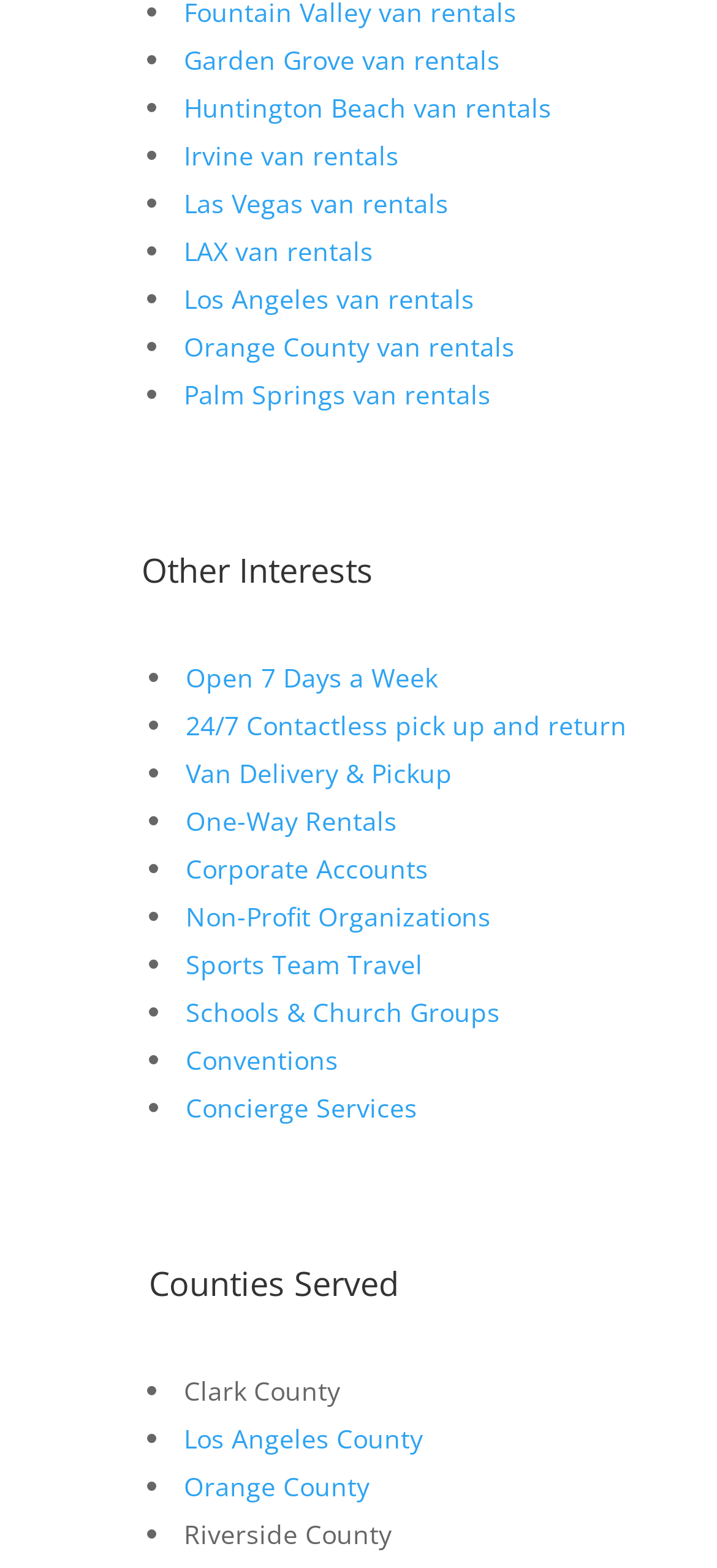Show the bounding box coordinates for the element that needs to be clicked to execute the following instruction: "Learn about 24/7 contactless pickup and return". Provide the coordinates in the form of four float numbers between 0 and 1, i.e., [left, top, right, bottom].

[0.259, 0.451, 0.874, 0.473]